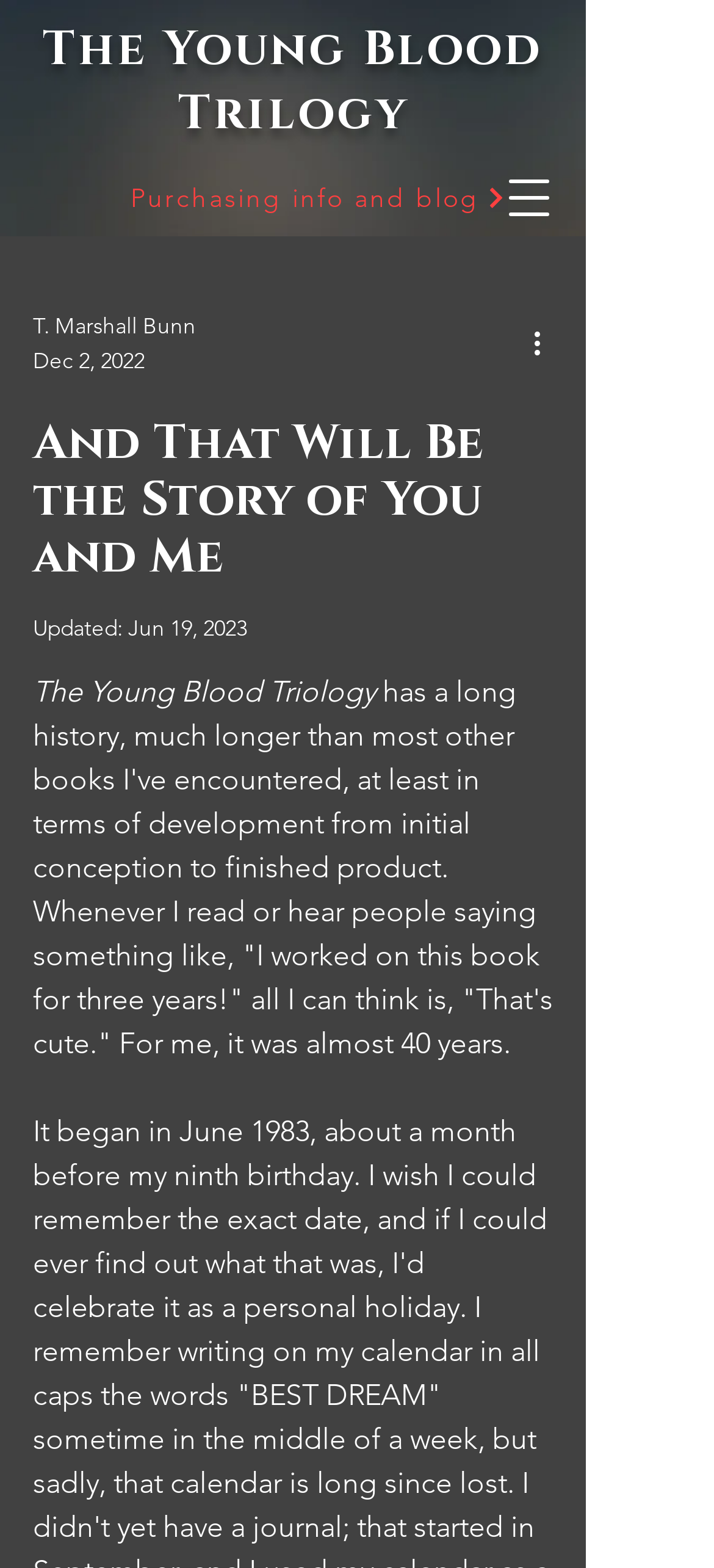What is the name of the trilogy?
Refer to the image and respond with a one-word or short-phrase answer.

The Young Blood Trilogy